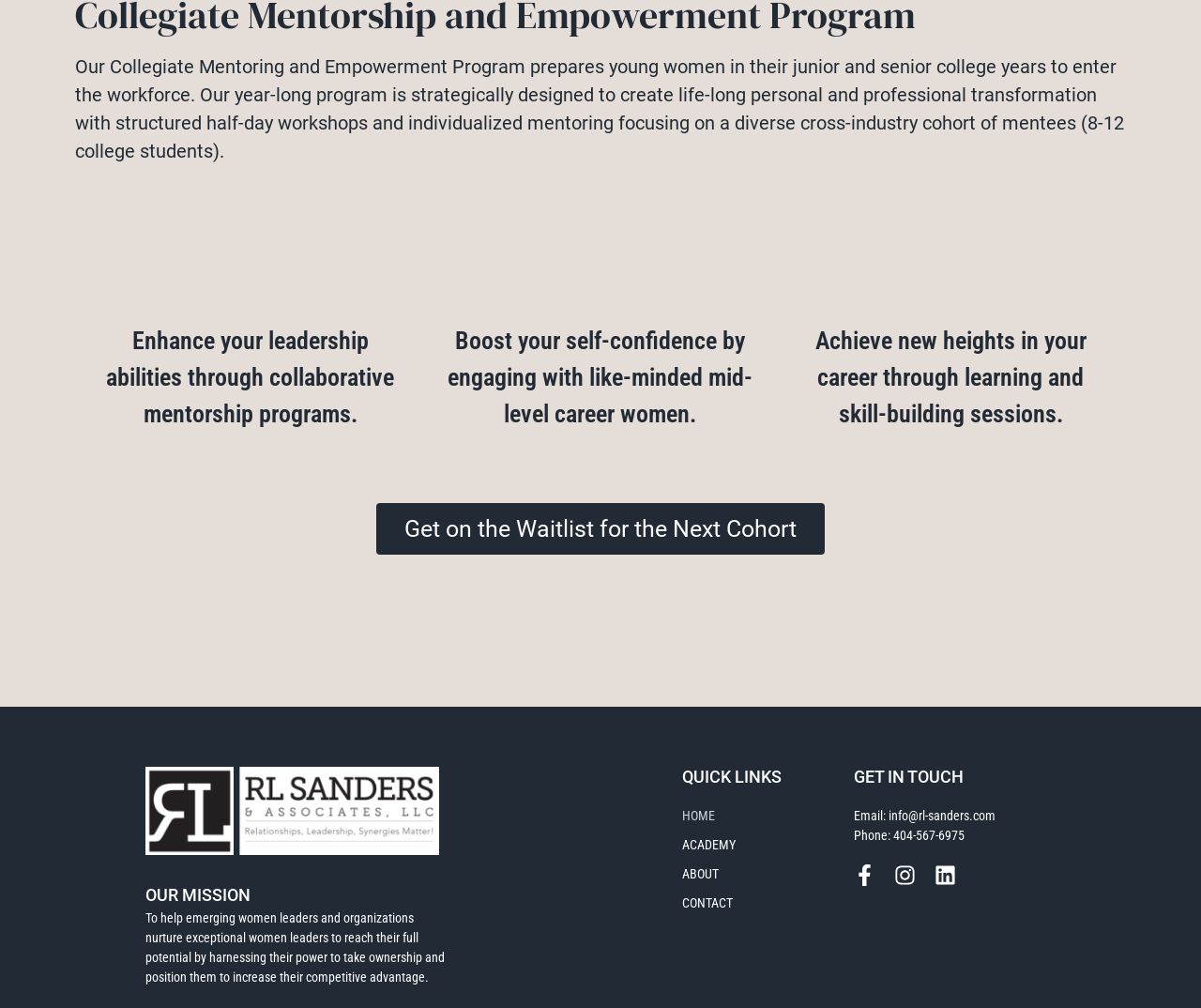Locate the UI element described as follows: "Linkedin". Return the bounding box coordinates as four float numbers between 0 and 1 in the order [left, top, right, bottom].

[0.778, 0.858, 0.796, 0.879]